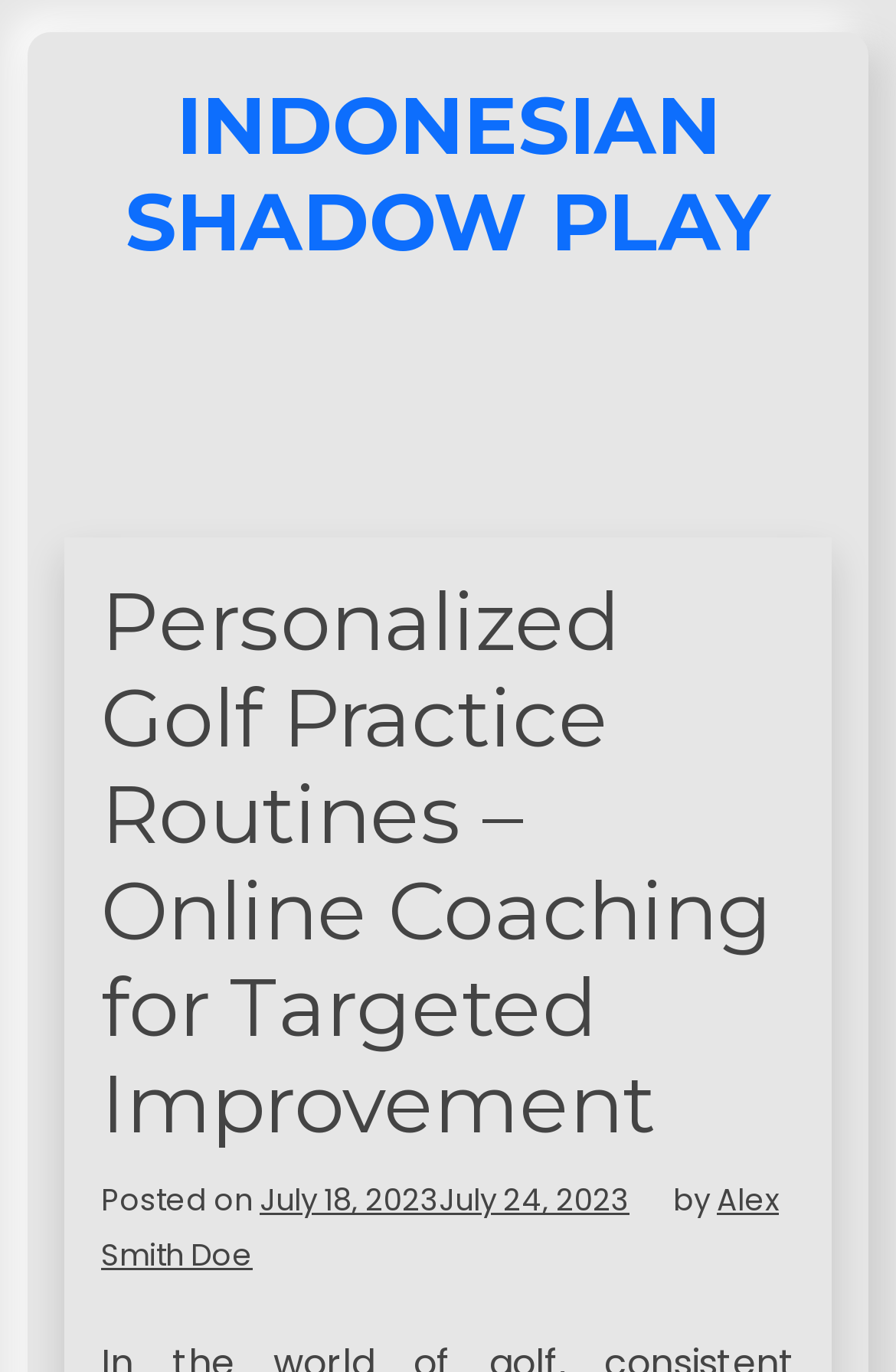Identify the bounding box coordinates of the HTML element based on this description: "July 18, 2023July 24, 2023".

[0.29, 0.859, 0.703, 0.891]